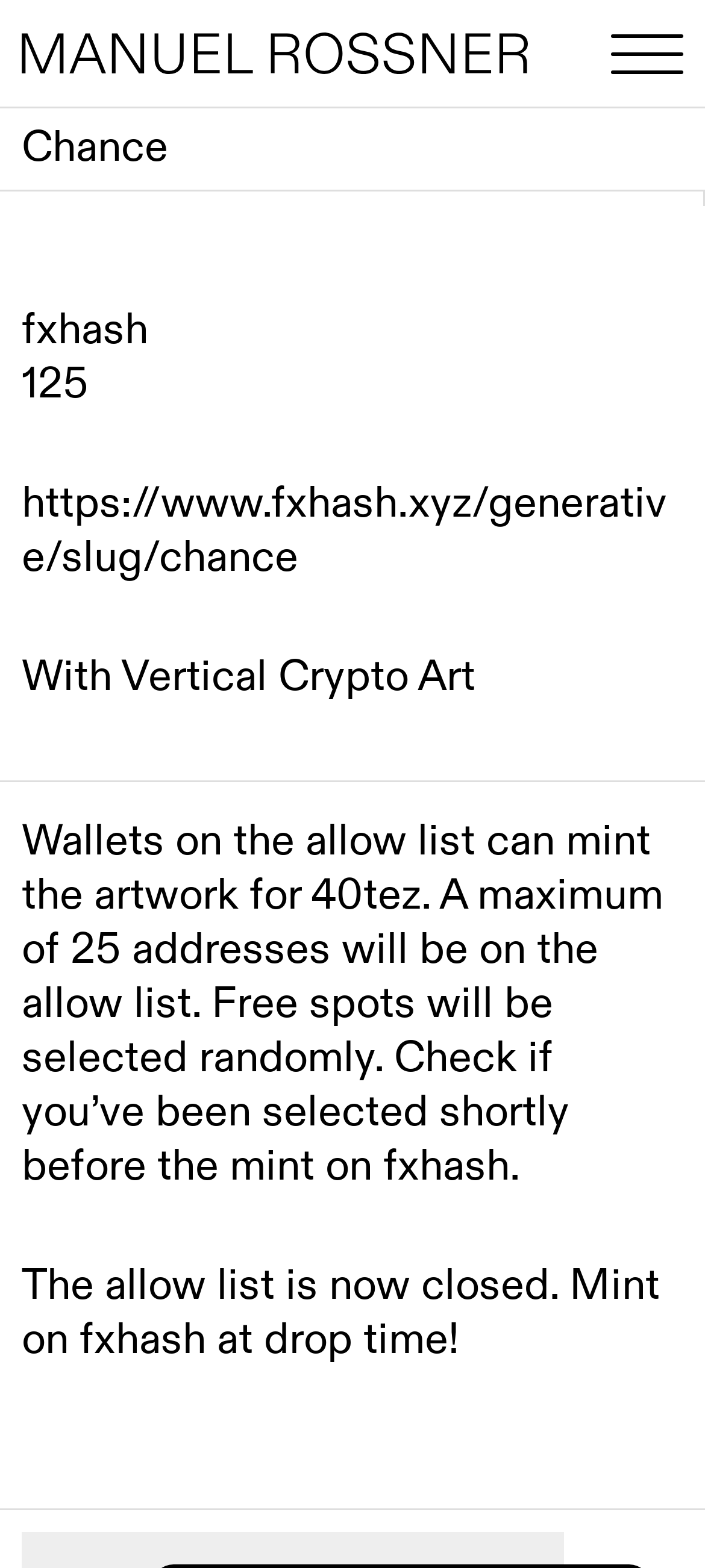Identify the bounding box coordinates for the element you need to click to achieve the following task: "read recent article". The coordinates must be four float values ranging from 0 to 1, formatted as [left, top, right, bottom].

None